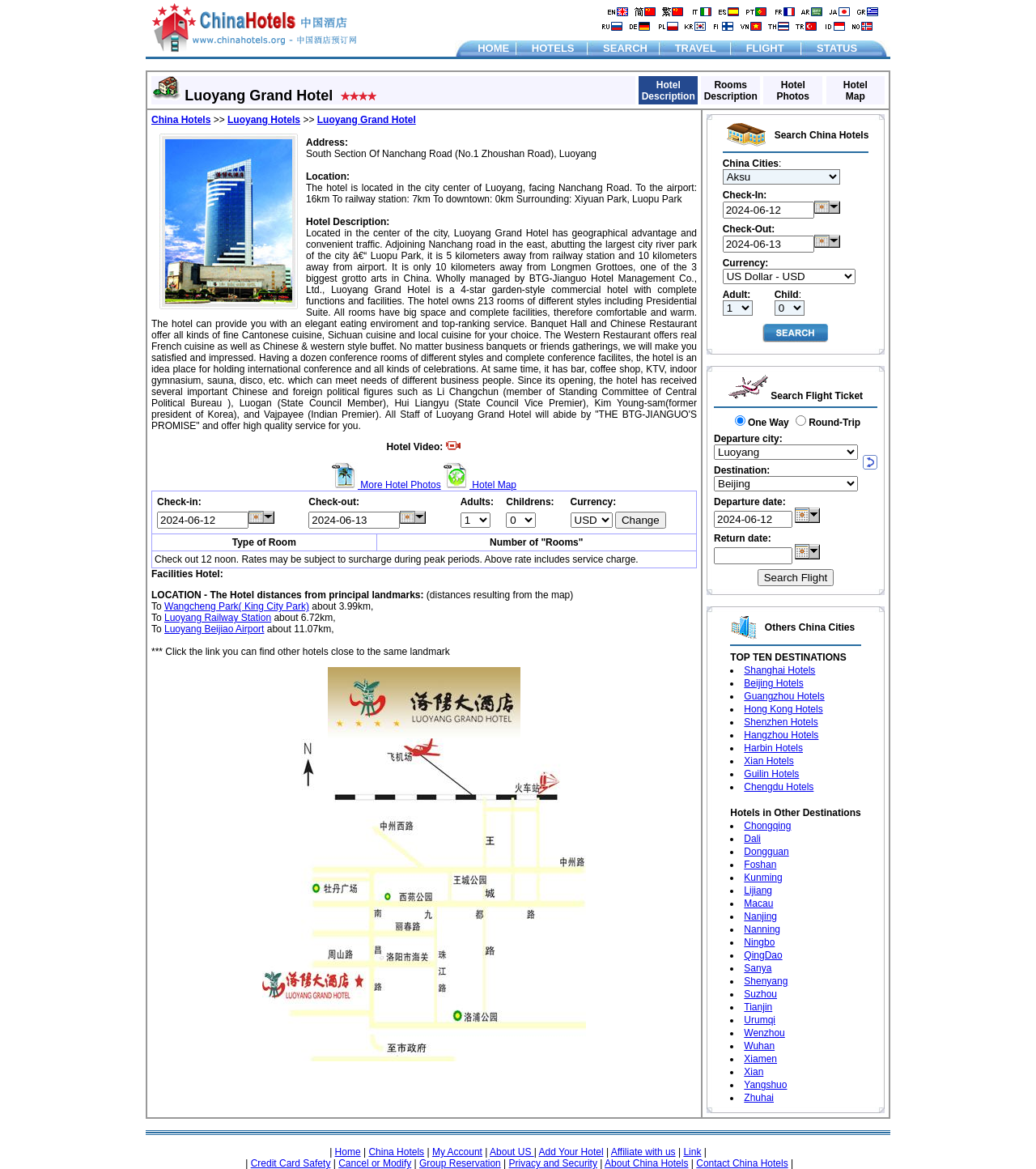What is the 'Hotel Description' section about?
Please provide a comprehensive answer based on the visual information in the image.

The 'Hotel Description' section is likely to provide information about the hotel, such as its amenities, services, and features. This section is part of the table cell with the text 'Hotel Luoyang Grand Hotel', and it is likely to be a key section of the hotel website.